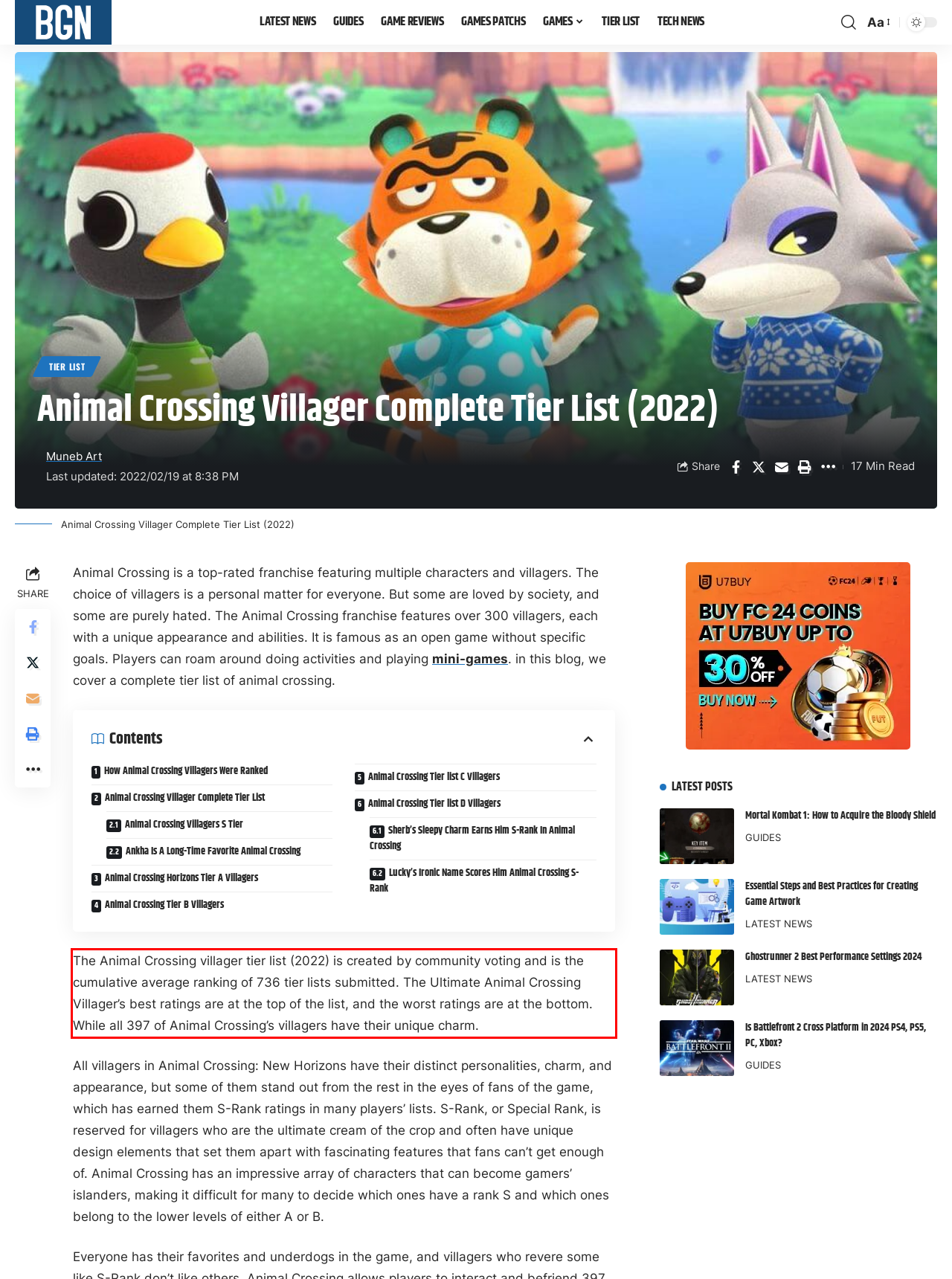You are presented with a screenshot containing a red rectangle. Extract the text found inside this red bounding box.

The Animal Crossing villager tier list (2022) is created by community voting and is the cumulative average ranking of 736 tier lists submitted. The Ultimate Animal Crossing Villager’s best ratings are at the top of the list, and the worst ratings are at the bottom. While all 397 of Animal Crossing’s villagers have their unique charm.